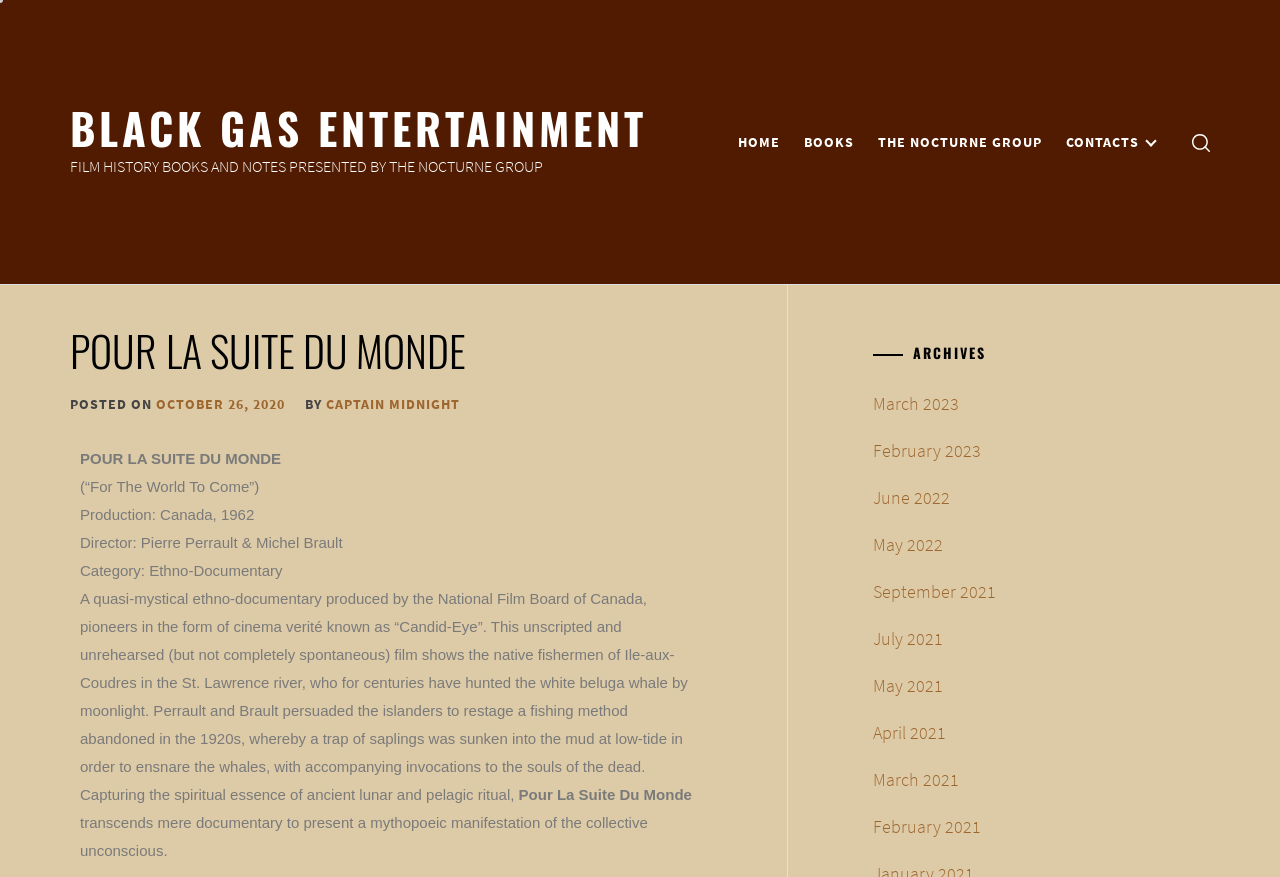Can you provide the bounding box coordinates for the element that should be clicked to implement the instruction: "contact the nocturne group"?

[0.825, 0.143, 0.916, 0.181]